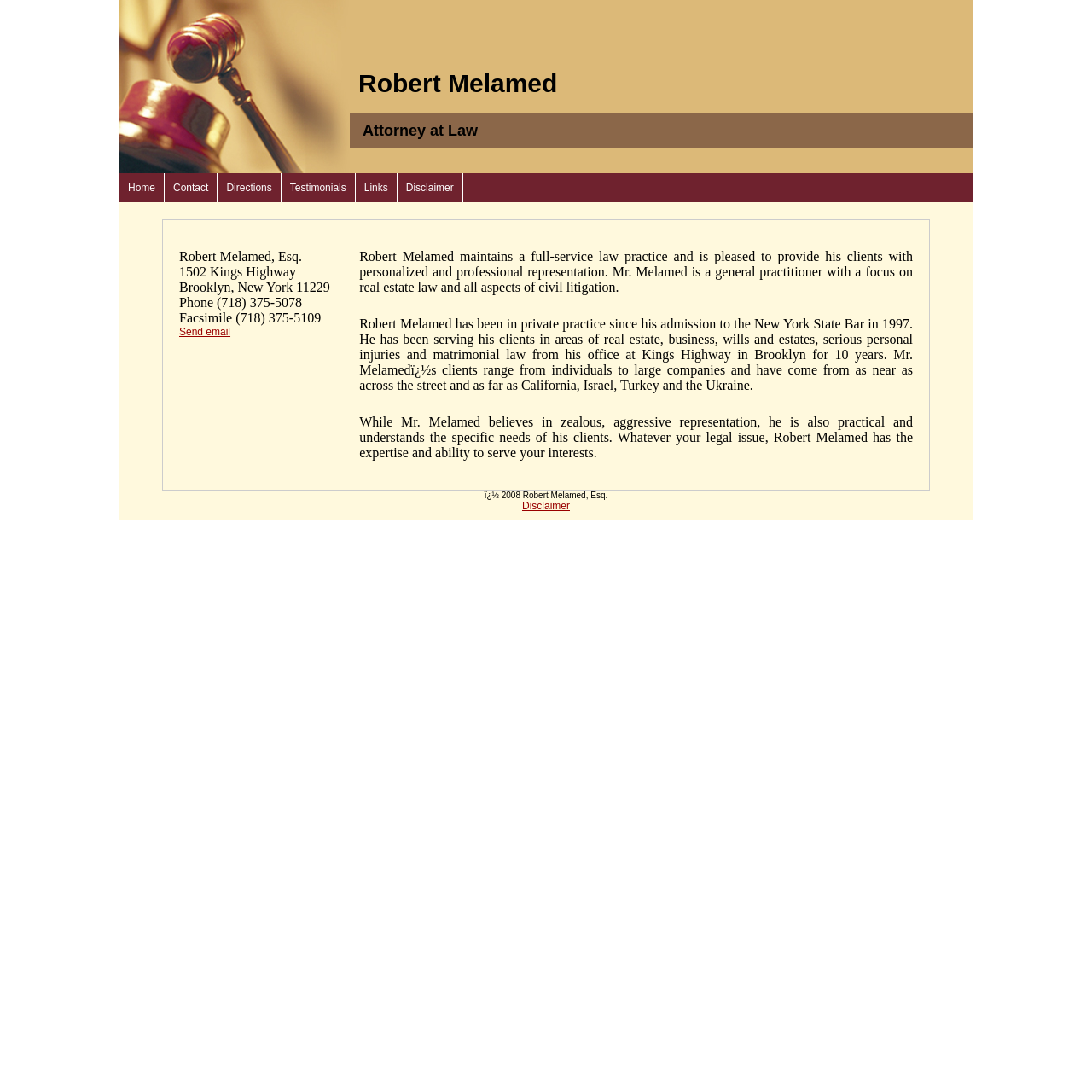How long has the attorney been in private practice?
Look at the image and answer the question using a single word or phrase.

Since 1997